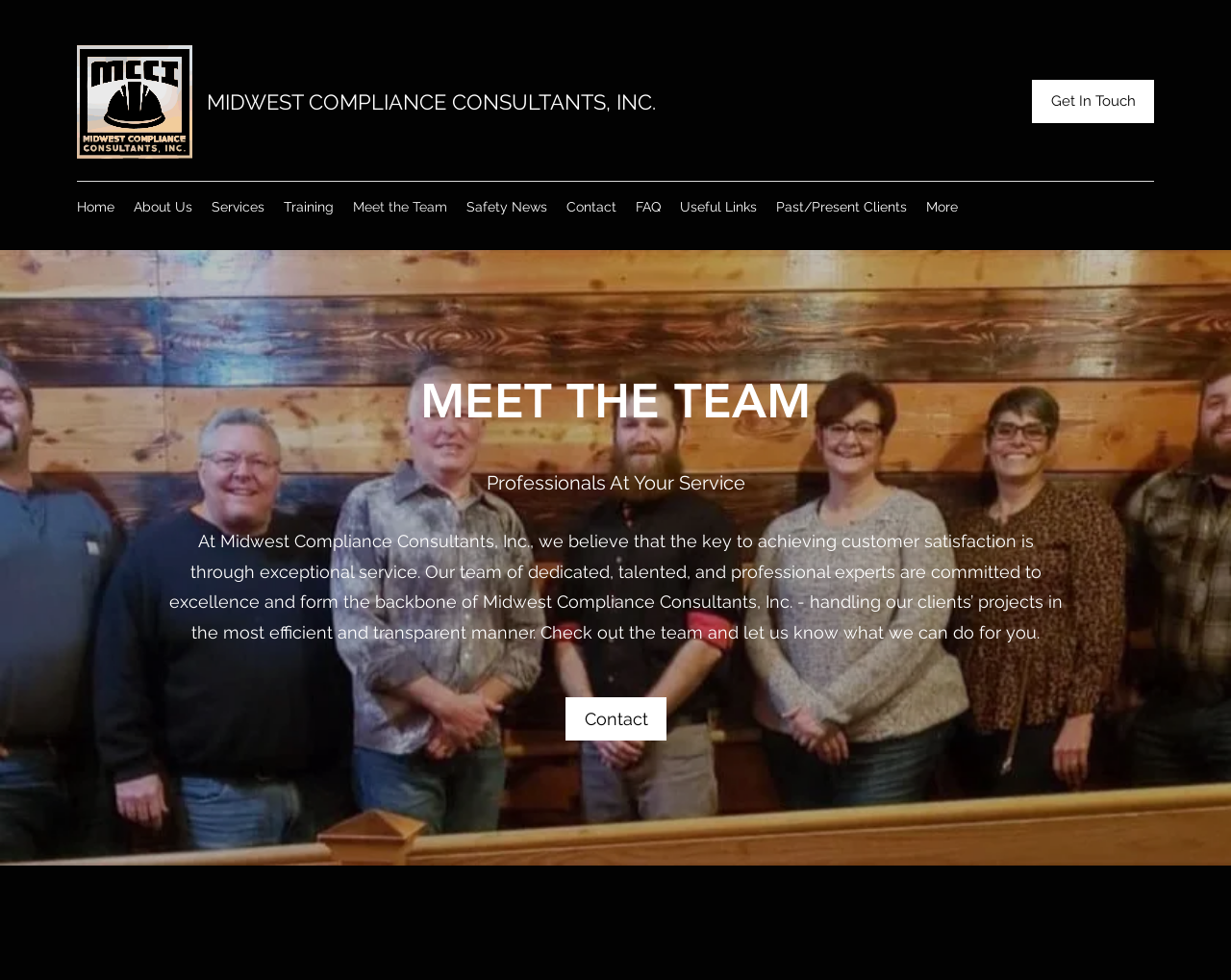Utilize the information from the image to answer the question in detail:
What is the company name?

The company name can be found in the StaticText element with the text 'MIDWEST COMPLIANCE CONSULTANTS, INC.' at the top of the webpage.